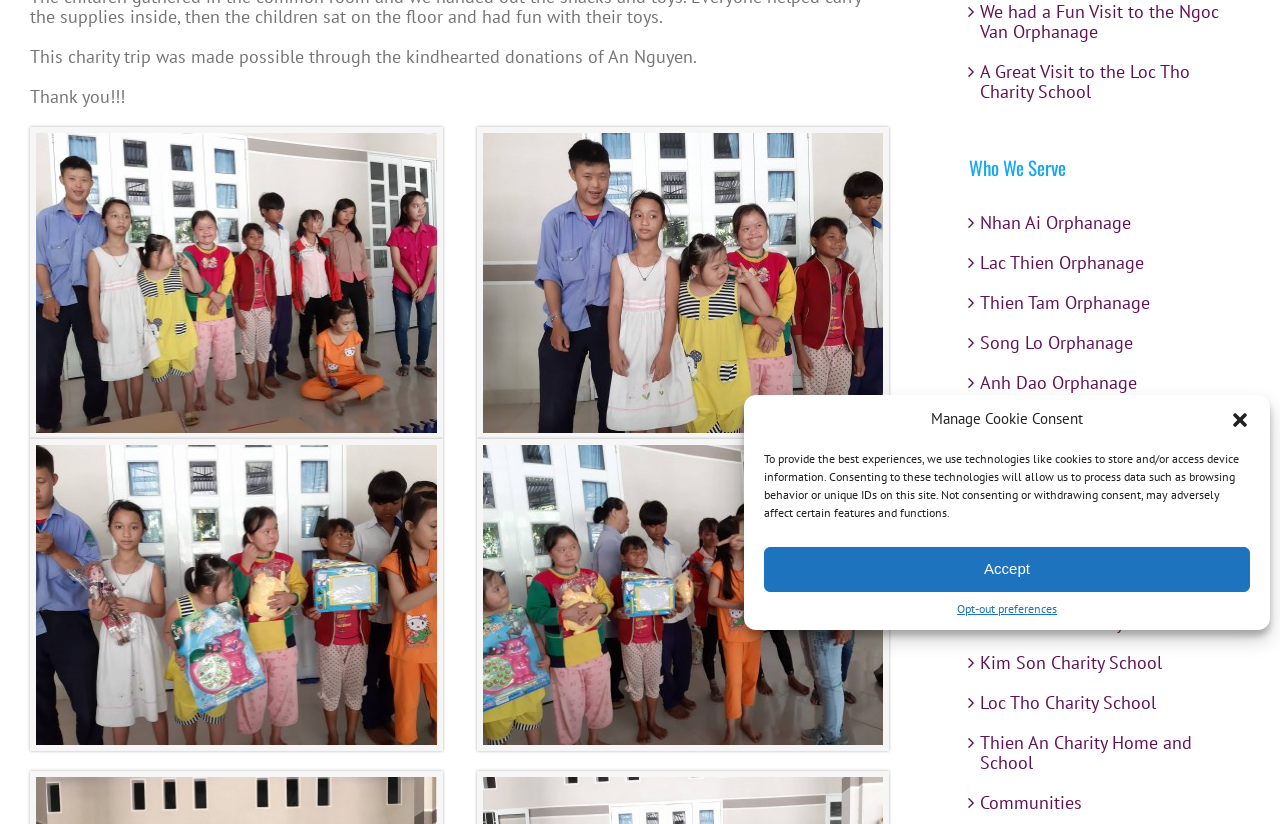Determine the bounding box for the HTML element described here: "title="2019.4.11.Hy.Vong.2"". The coordinates should be given as [left, top, right, bottom] with each number being a float between 0 and 1.

[0.377, 0.157, 0.69, 0.185]